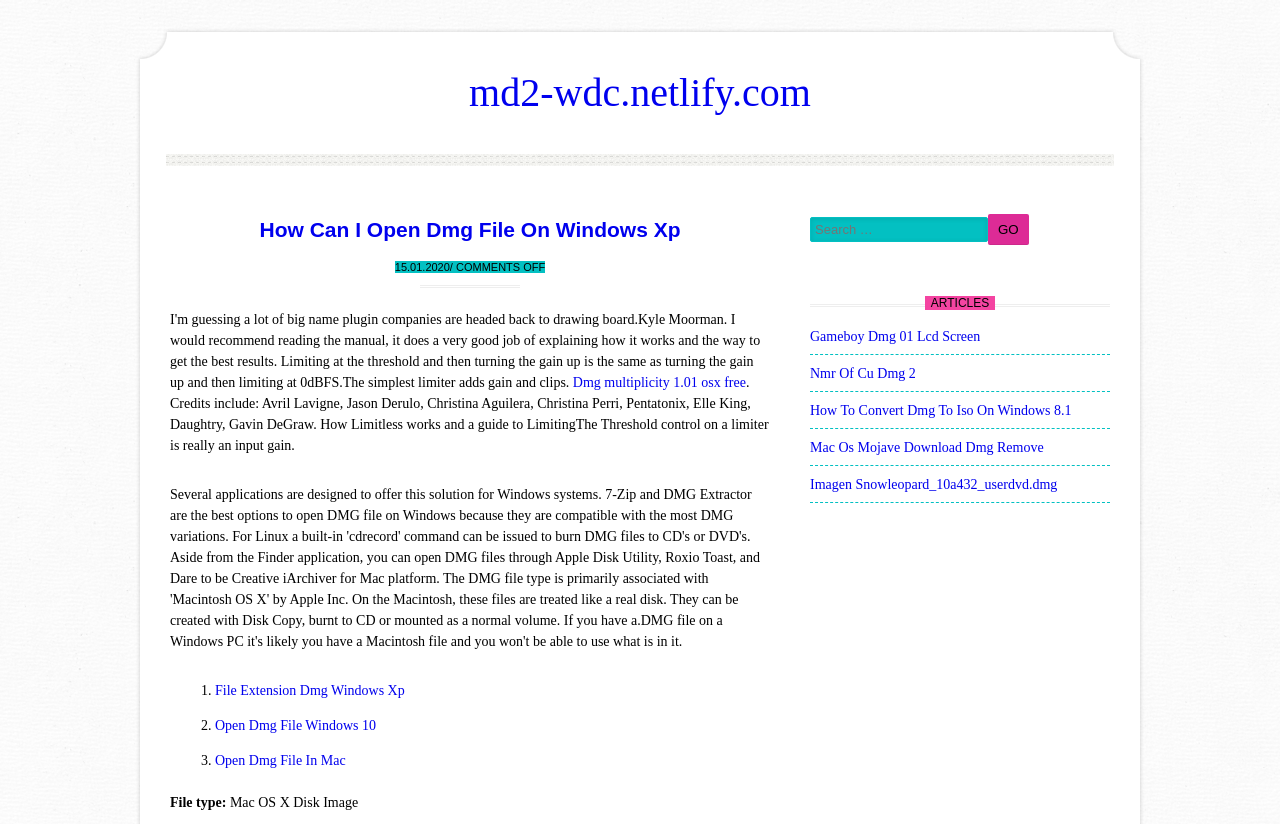What is the file type of DMG?
Provide a detailed answer to the question using information from the image.

The file type of DMG is mentioned in the webpage as 'Mac OS X Disk Image', which is a type of file used in Mac operating systems.